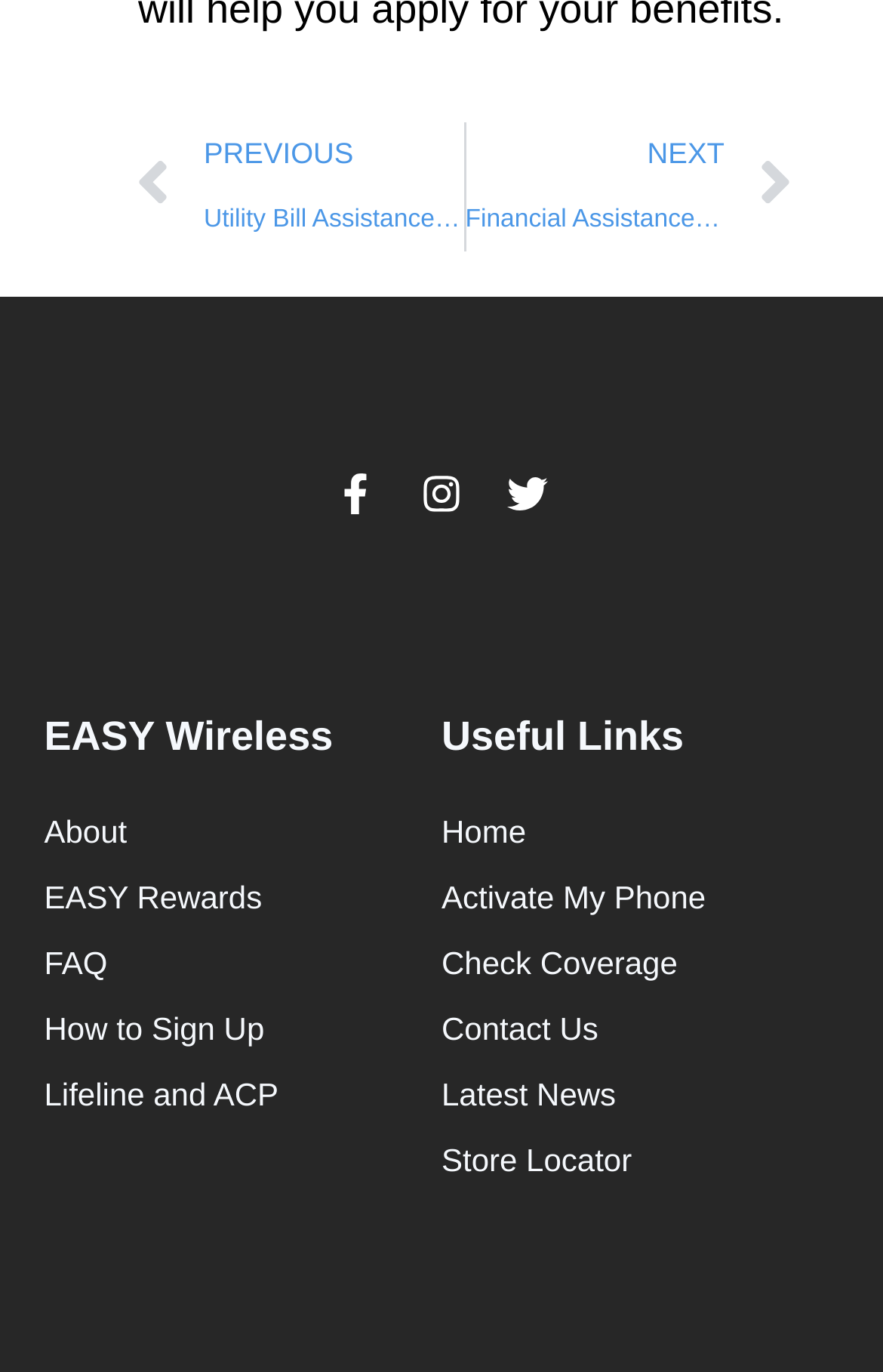Provide your answer in one word or a succinct phrase for the question: 
What is the purpose of the 'Useful Links' section?

To provide quick access to other pages